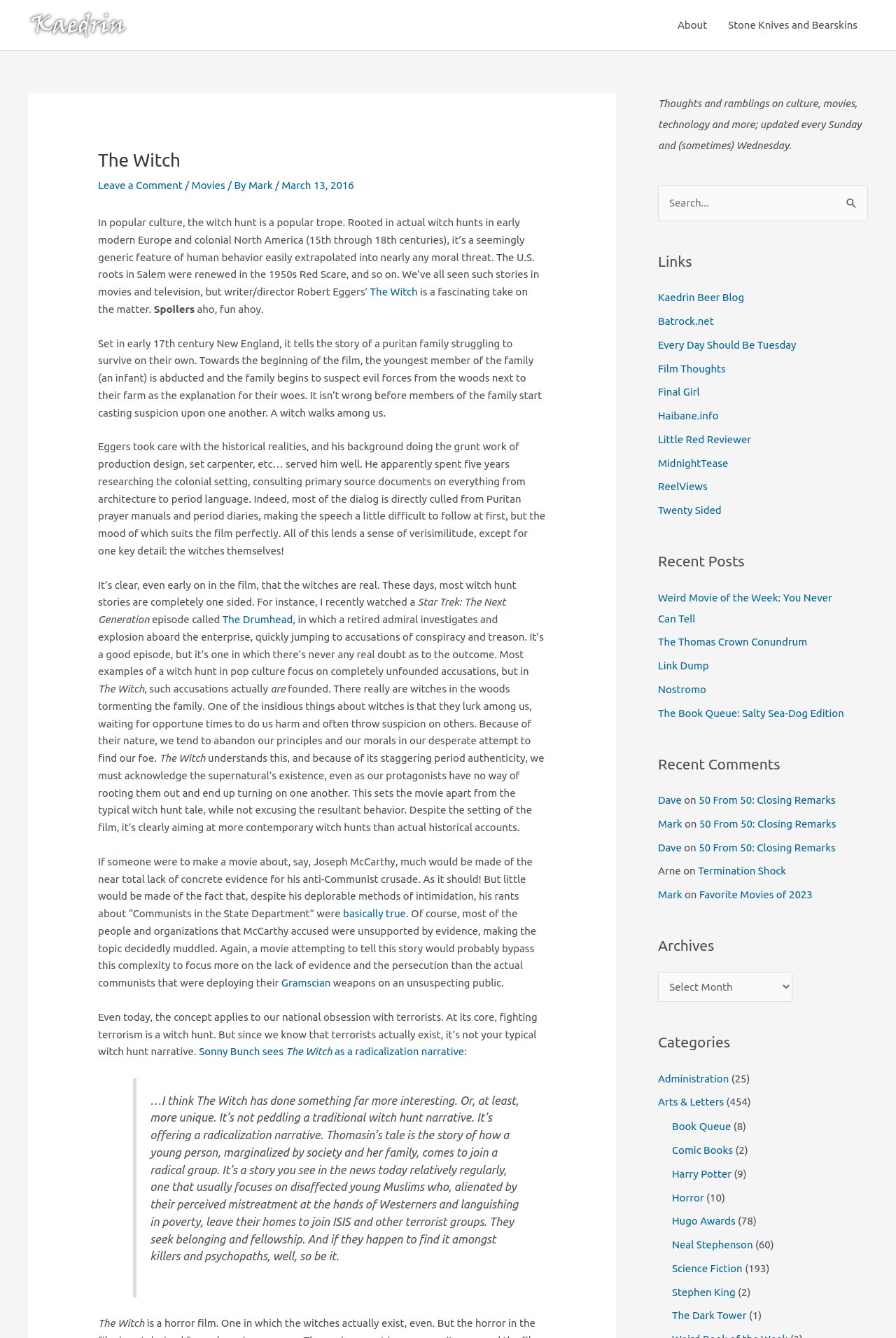What is the title of the article?
Your answer should be a single word or phrase derived from the screenshot.

The Witch